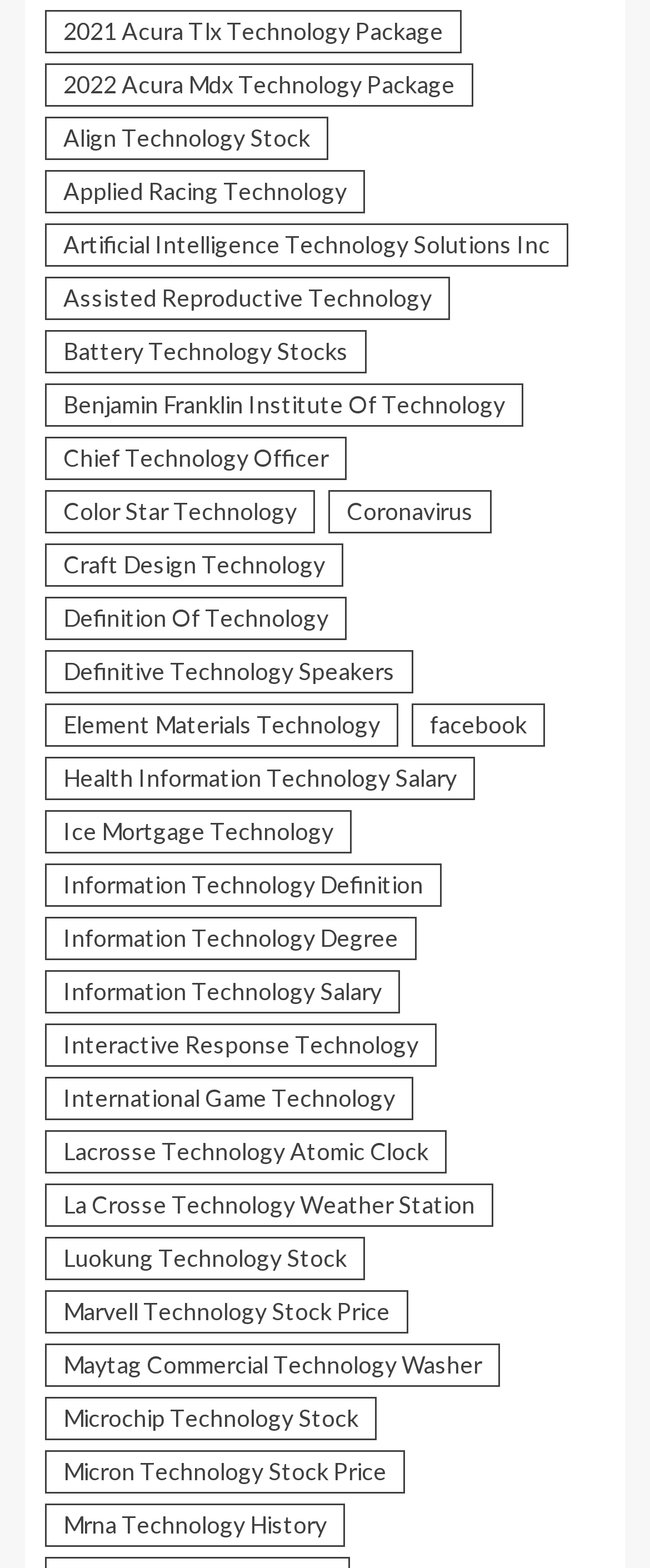Can you find the bounding box coordinates for the element that needs to be clicked to execute this instruction: "Explore Coronavirus news"? The coordinates should be given as four float numbers between 0 and 1, i.e., [left, top, right, bottom].

[0.505, 0.312, 0.756, 0.34]